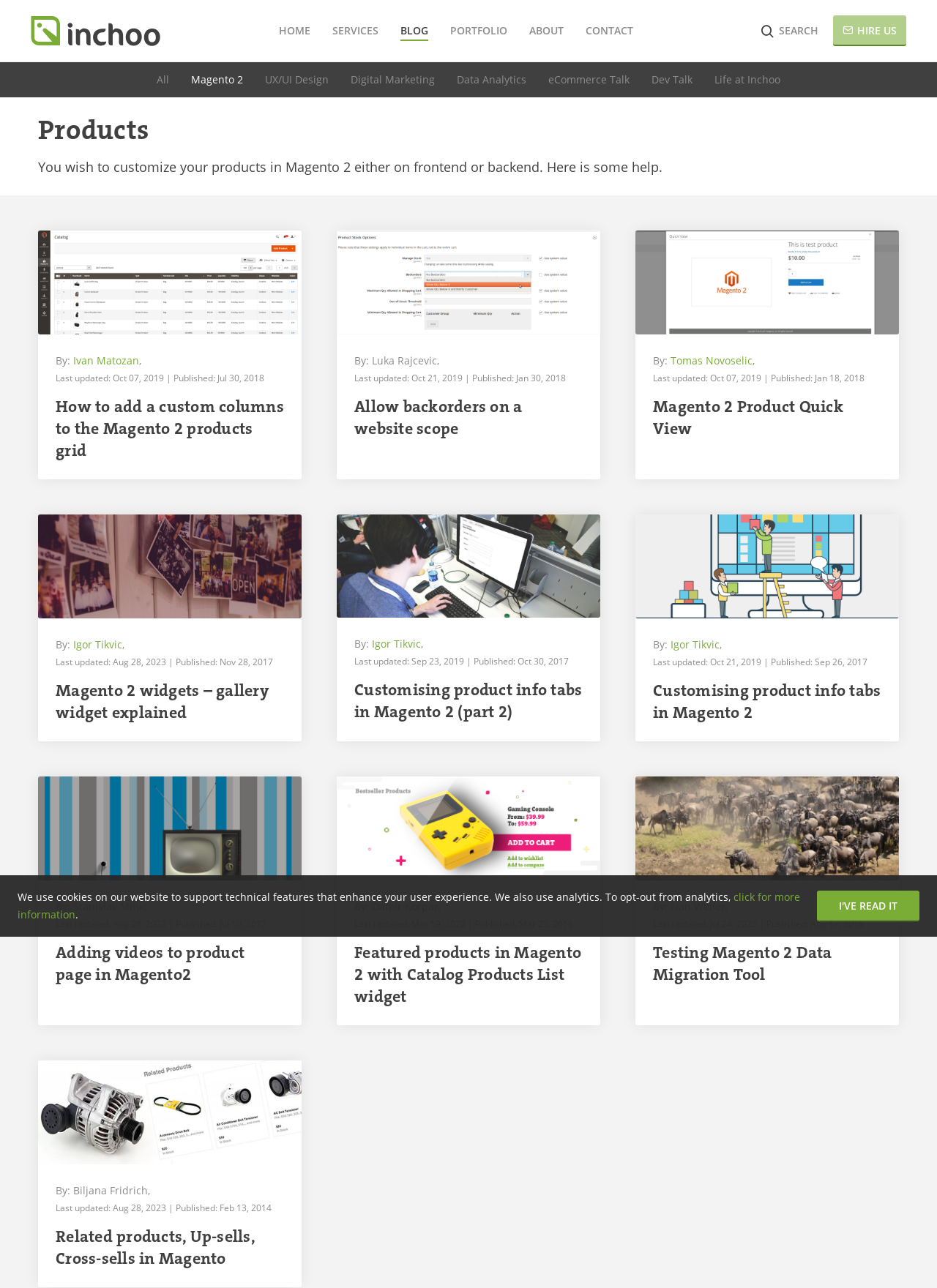Respond with a single word or phrase for the following question: 
How many articles are on this webpage?

5